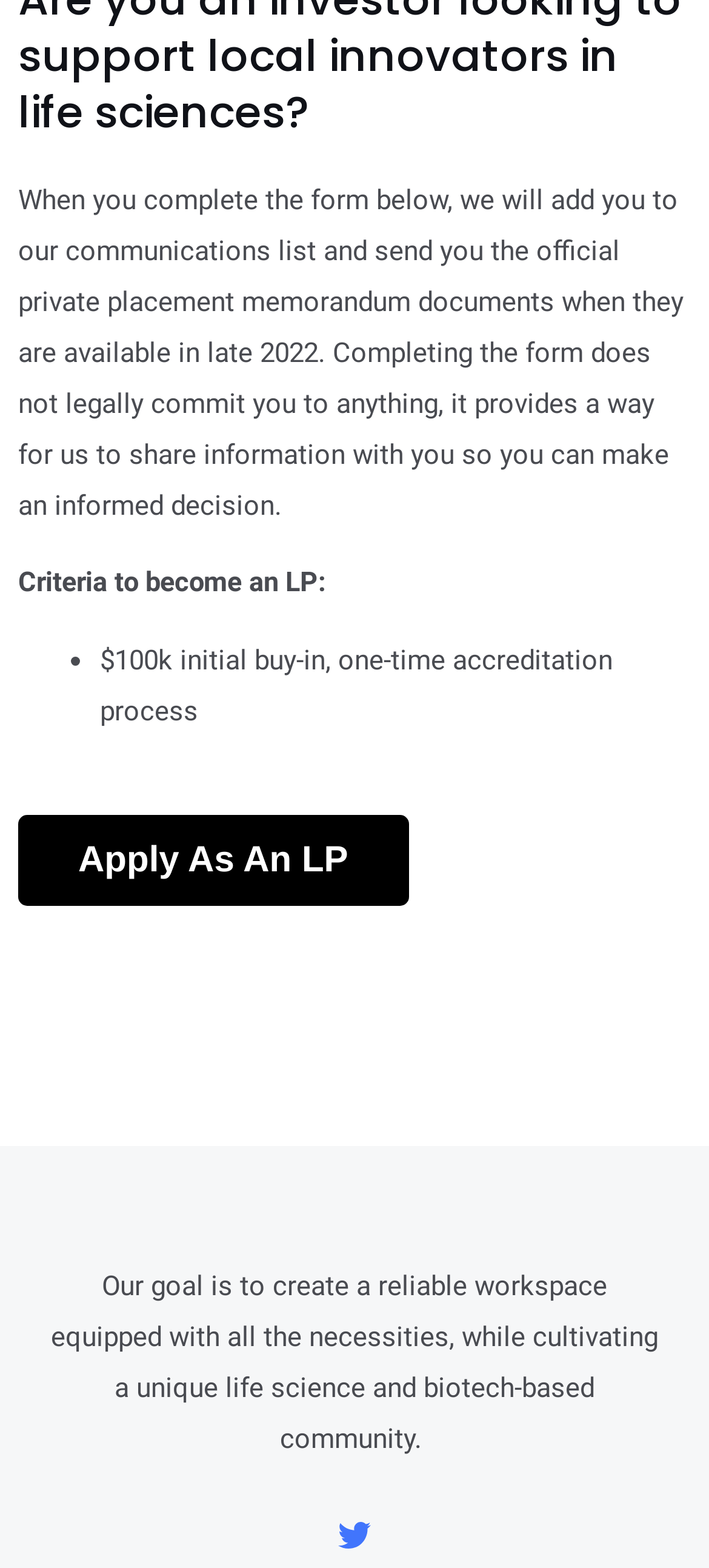What is the purpose of completing the form?
Refer to the image and give a detailed answer to the question.

The purpose of completing the form is to receive the official private placement memorandum documents when they are available in late 2022, as stated in the StaticText element with ID 241. This is not a legally binding commitment, but rather a way to share information with the user.